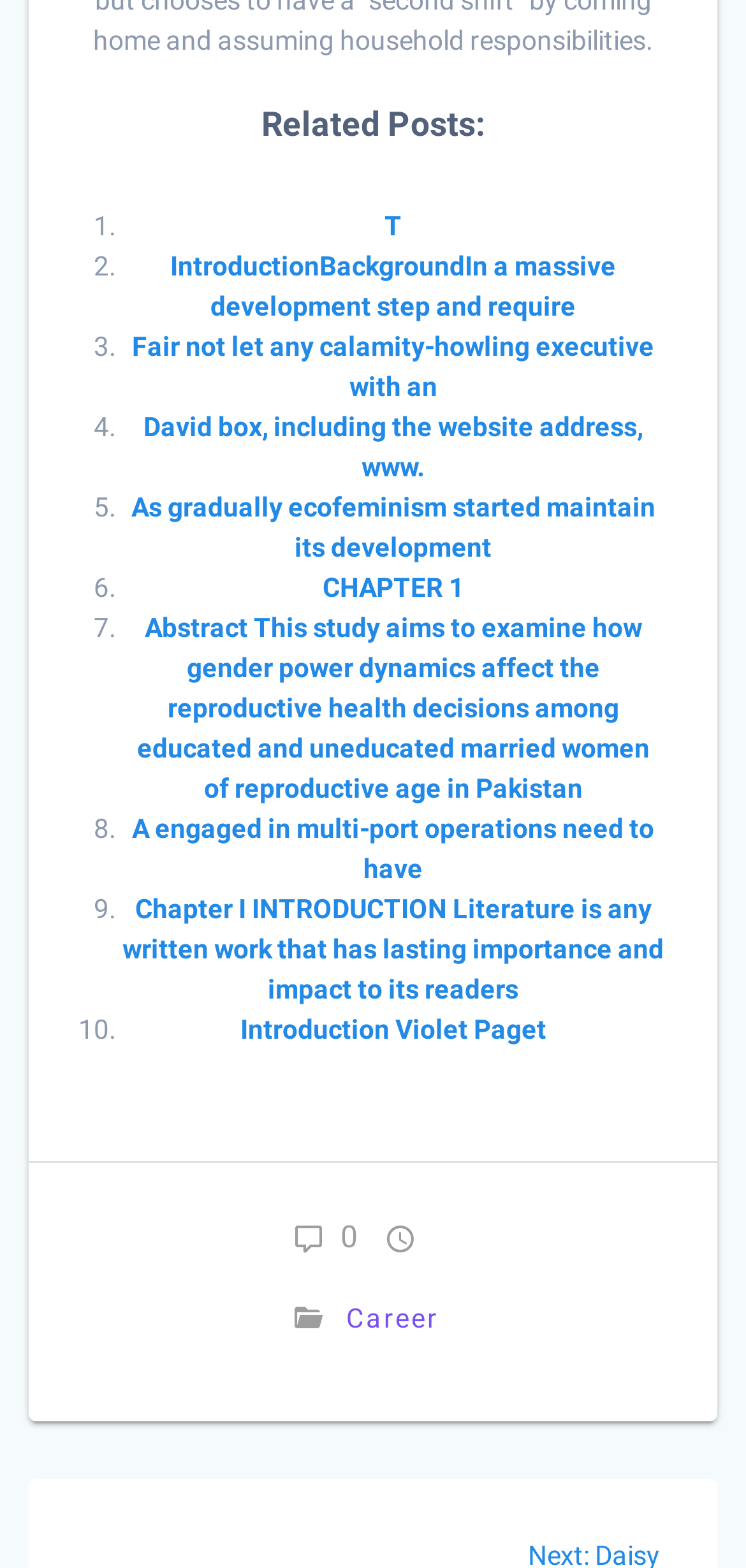Extract the bounding box coordinates for the HTML element that matches this description: "business French lessons". The coordinates should be four float numbers between 0 and 1, i.e., [left, top, right, bottom].

None